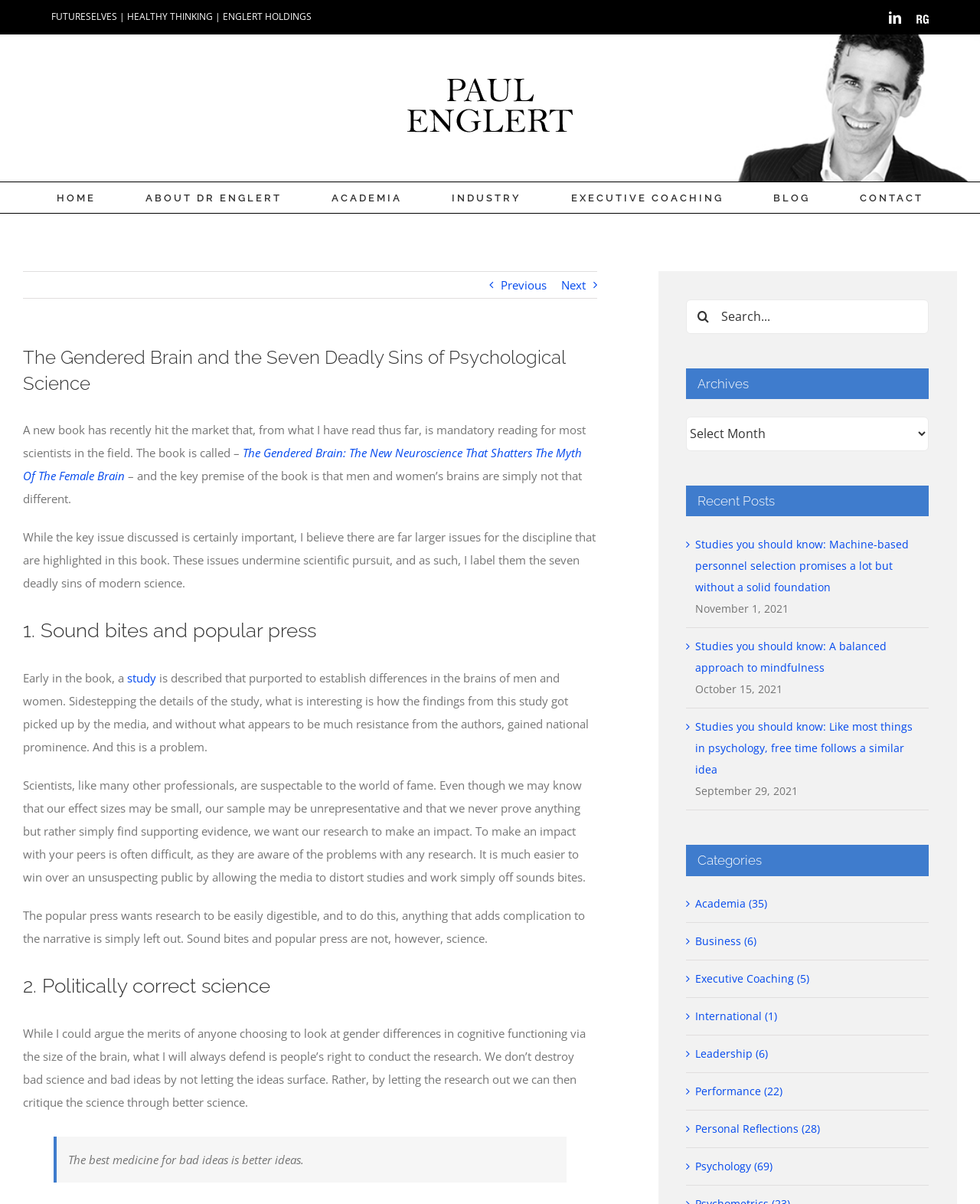Please identify the bounding box coordinates of the element's region that I should click in order to complete the following instruction: "Click the 'HOME' link". The bounding box coordinates consist of four float numbers between 0 and 1, i.e., [left, top, right, bottom].

[0.058, 0.151, 0.098, 0.177]